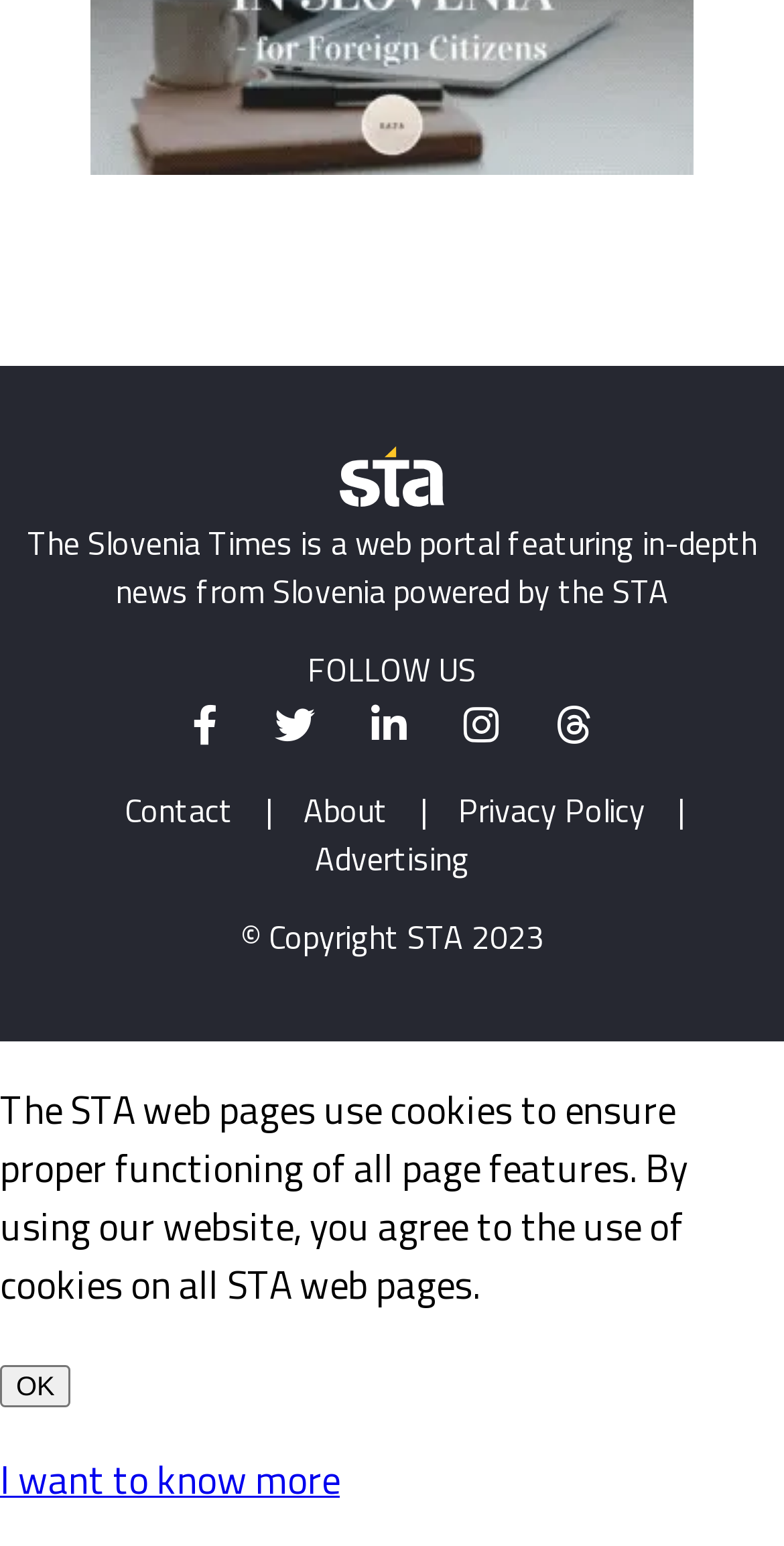How many social media links are available?
We need a detailed and meticulous answer to the question.

The social media links can be found in the links with the OCR text '', '', '', '', and ''. These links are located vertically in the middle of the webpage, and they are likely to be social media links.